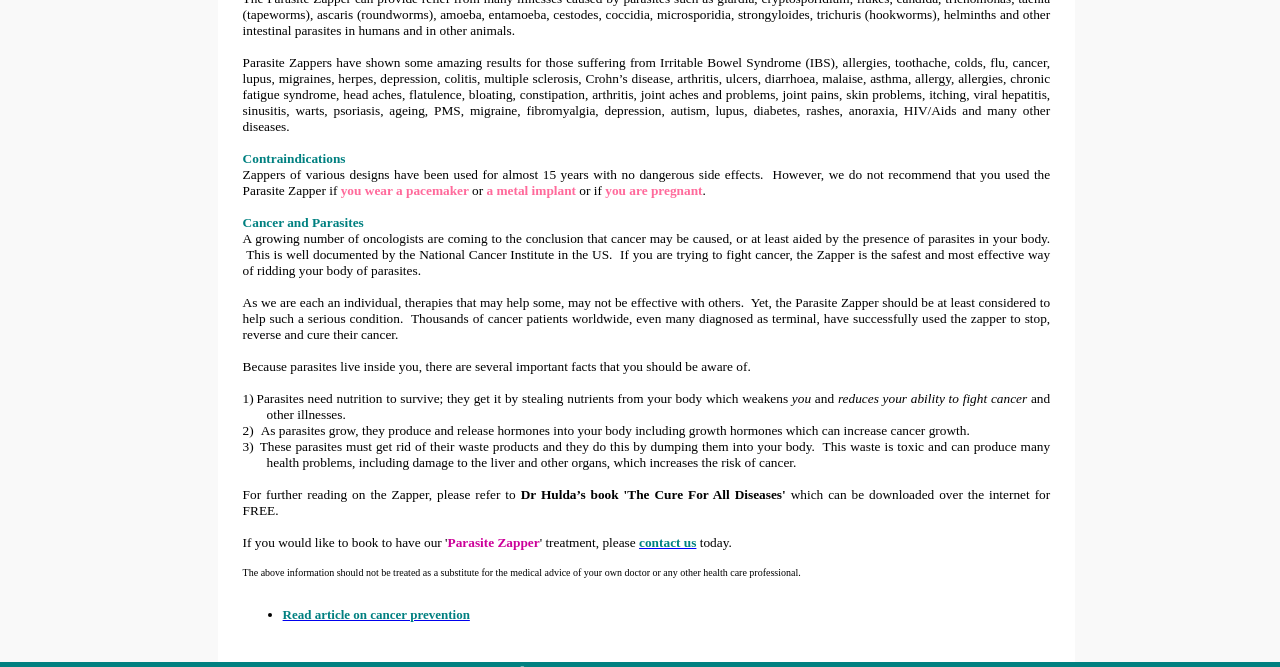What is a contraindication for using the Parasite Zapper?
Using the image as a reference, answer the question in detail.

According to the webpage, one of the contraindications for using the Parasite Zapper is if you wear a pacemaker, which is mentioned in the section discussing contraindications.